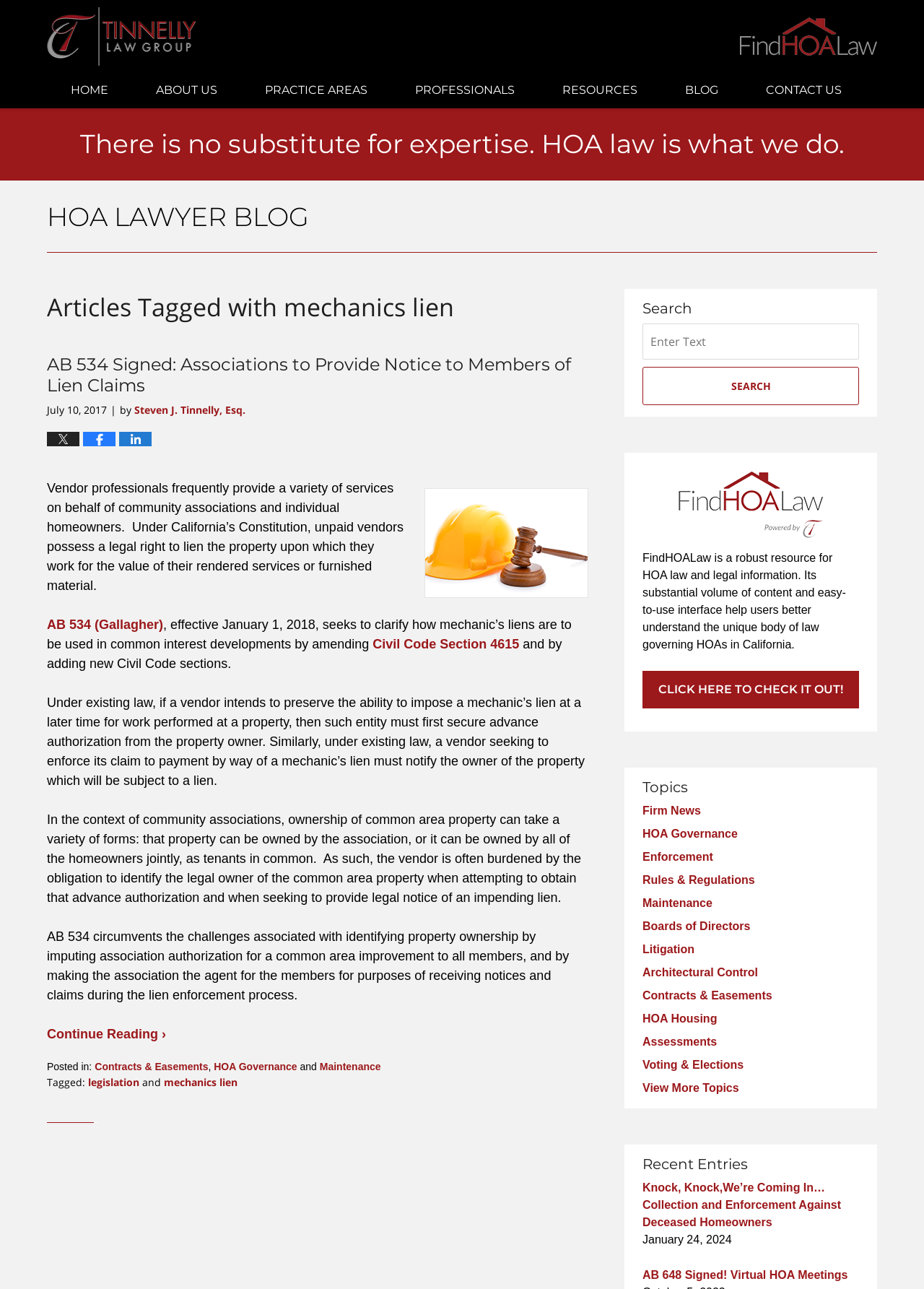Determine the bounding box for the UI element that matches this description: "Contracts & Easements".

[0.695, 0.767, 0.836, 0.777]